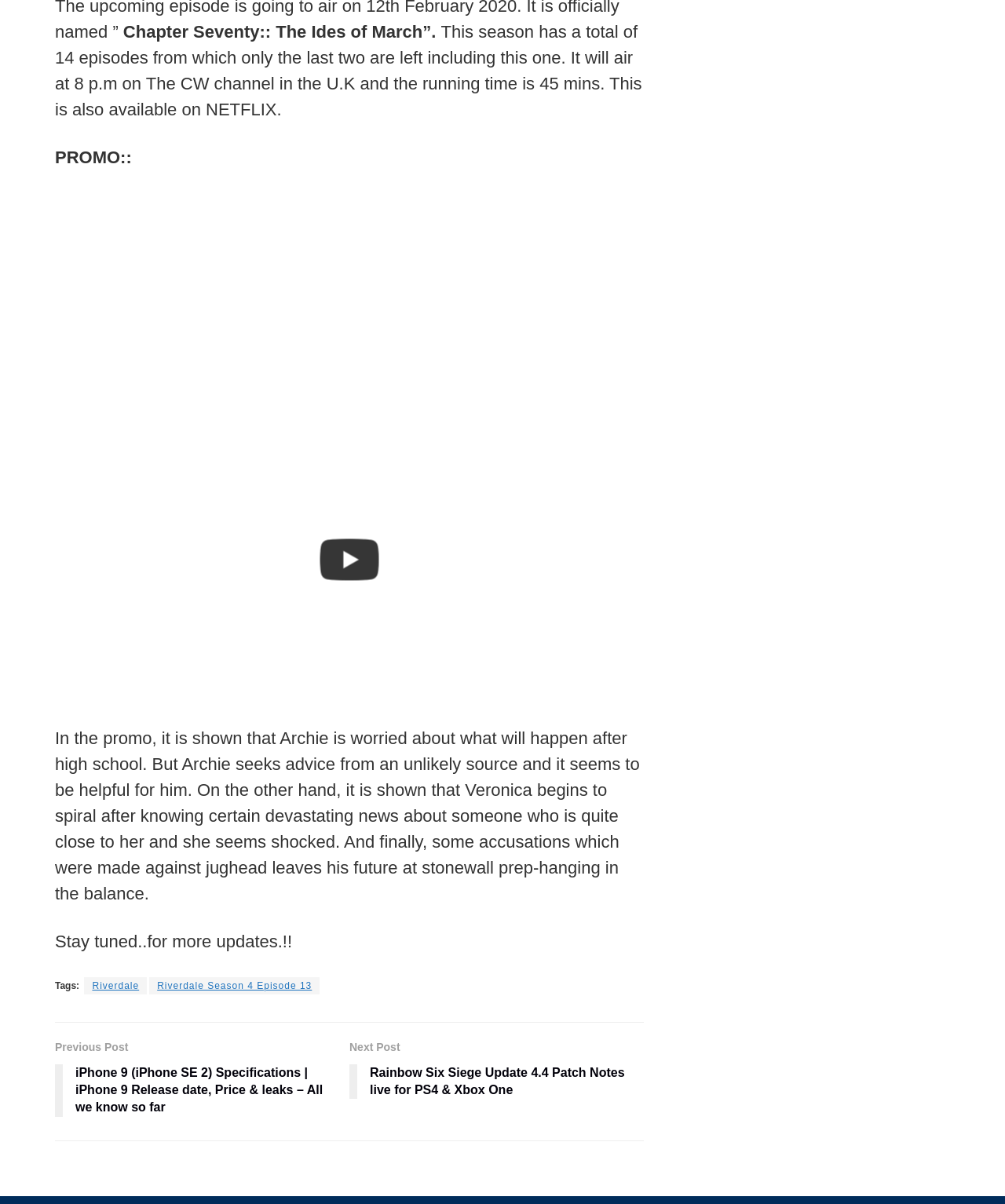Provide a brief response using a word or short phrase to this question:
What is the running time of the episode?

45 minutes